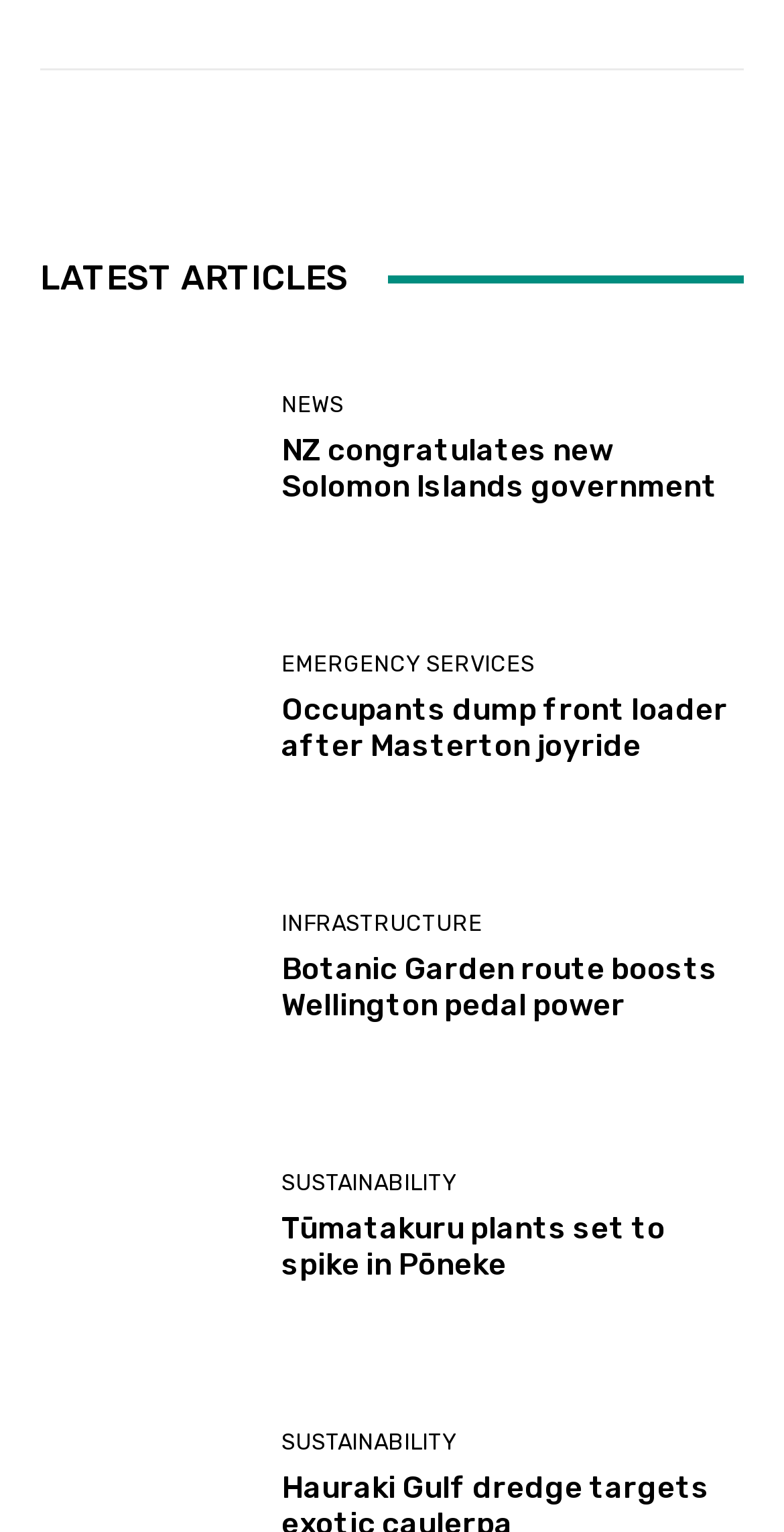Identify the bounding box coordinates of the region that should be clicked to execute the following instruction: "Browse articles under NEWS category".

[0.359, 0.258, 0.438, 0.272]